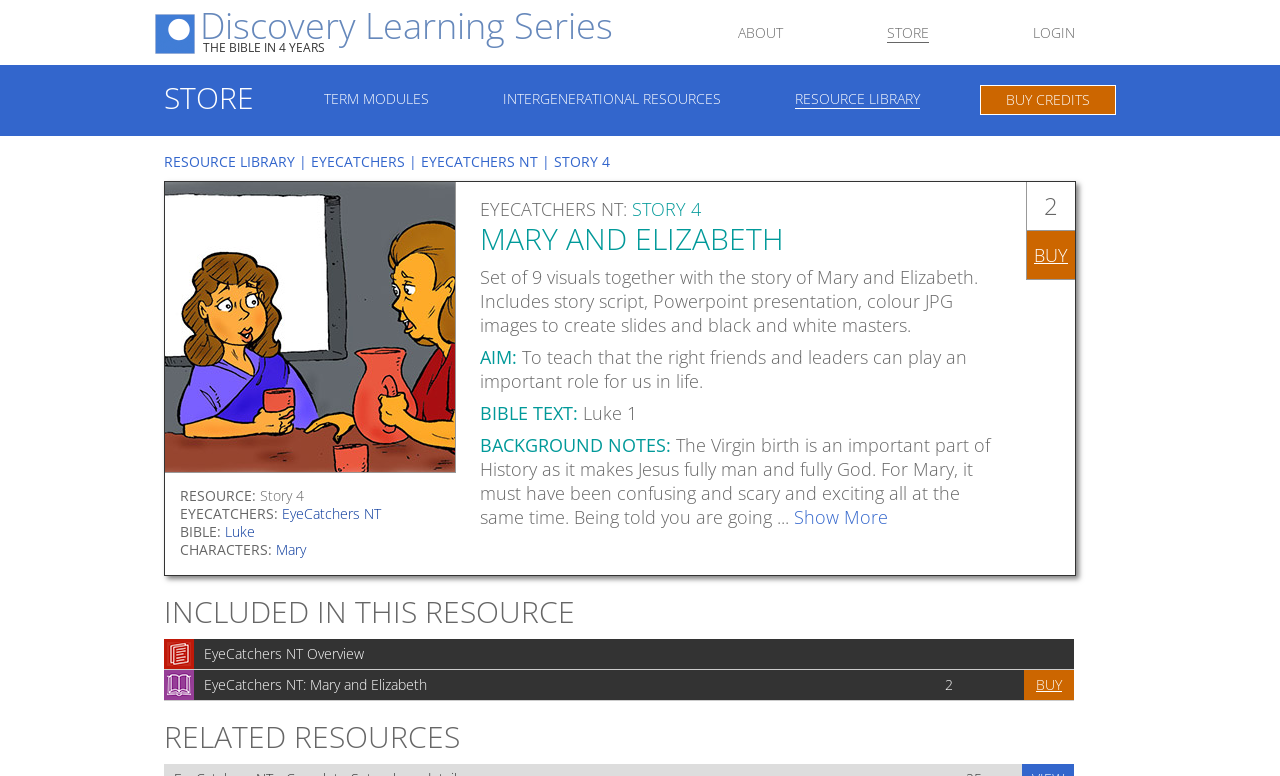For the following element description, predict the bounding box coordinates in the format (top-left x, top-left y, bottom-right x, bottom-right y). All values should be floating point numbers between 0 and 1. Description: Resource Library

[0.621, 0.119, 0.719, 0.14]